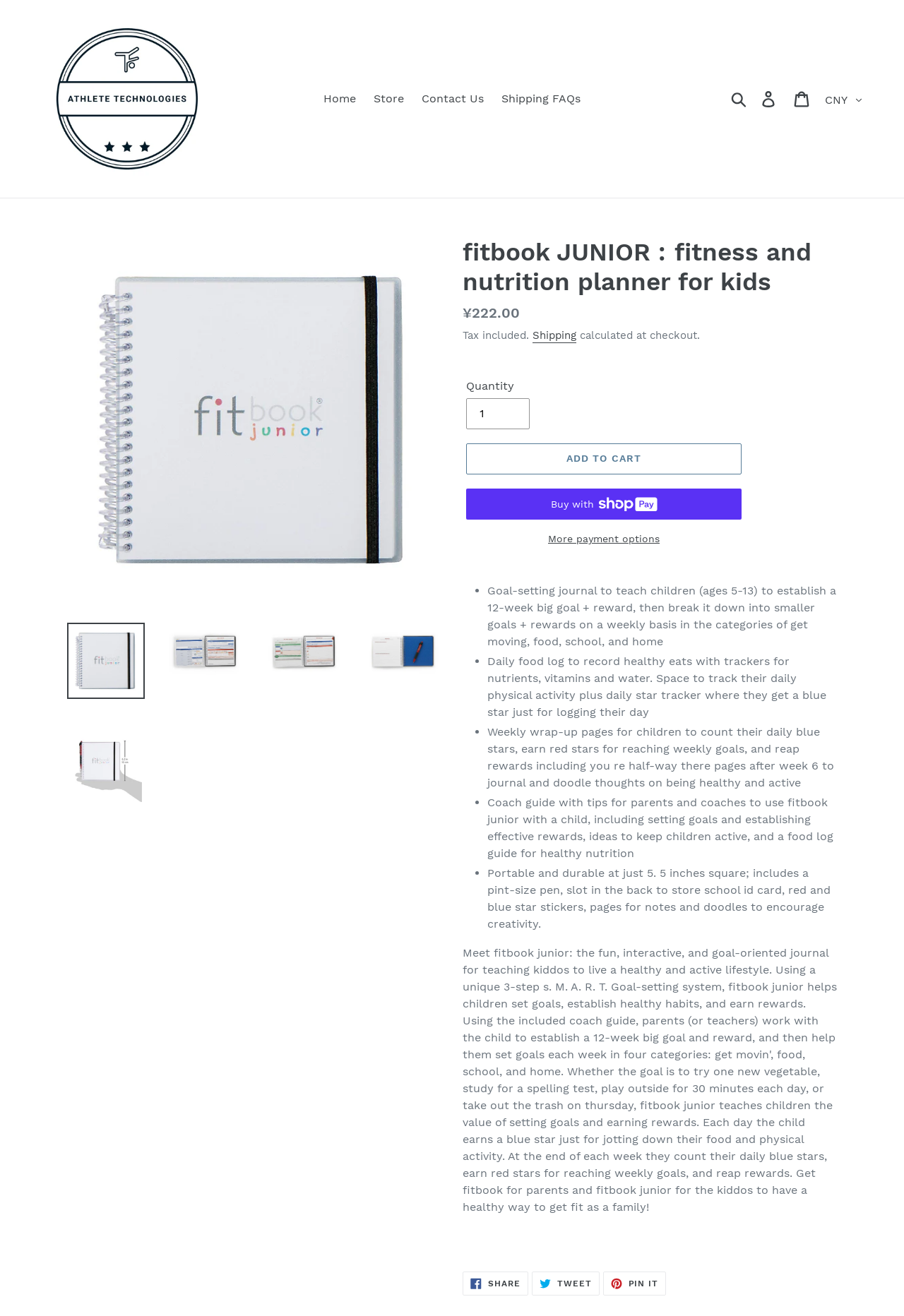Create a detailed summary of the webpage's content and design.

This webpage is about a product called "fitbook JUNIOR : fitness and nutrition planner for kids" from Athlete Technologies. At the top, there is a navigation menu with links to "Home", "Store", "Contact Us", and "Shipping FAQs". On the right side, there is a search button, a login link, a cart link, and a currency dropdown menu.

Below the navigation menu, there is a large image of the product, which is a goal-setting journal for kids. The image is surrounded by several smaller images that appear to be thumbnails of the product.

To the right of the large image, there is a section with product information, including a heading, a description list, and a price. The description list includes details about the product, such as its features and benefits.

Below the product information section, there is a call-to-action section with buttons to add the product to the cart, buy now with ShopPay, or explore more payment options.

Further down the page, there is a section with a list of bullet points that describe the product's features in more detail. The list includes information about the goal-setting journal, daily food log, weekly wrap-up pages, coach guide, and other features.

At the bottom of the page, there are social media links to share the product on Facebook, Twitter, and Pinterest.